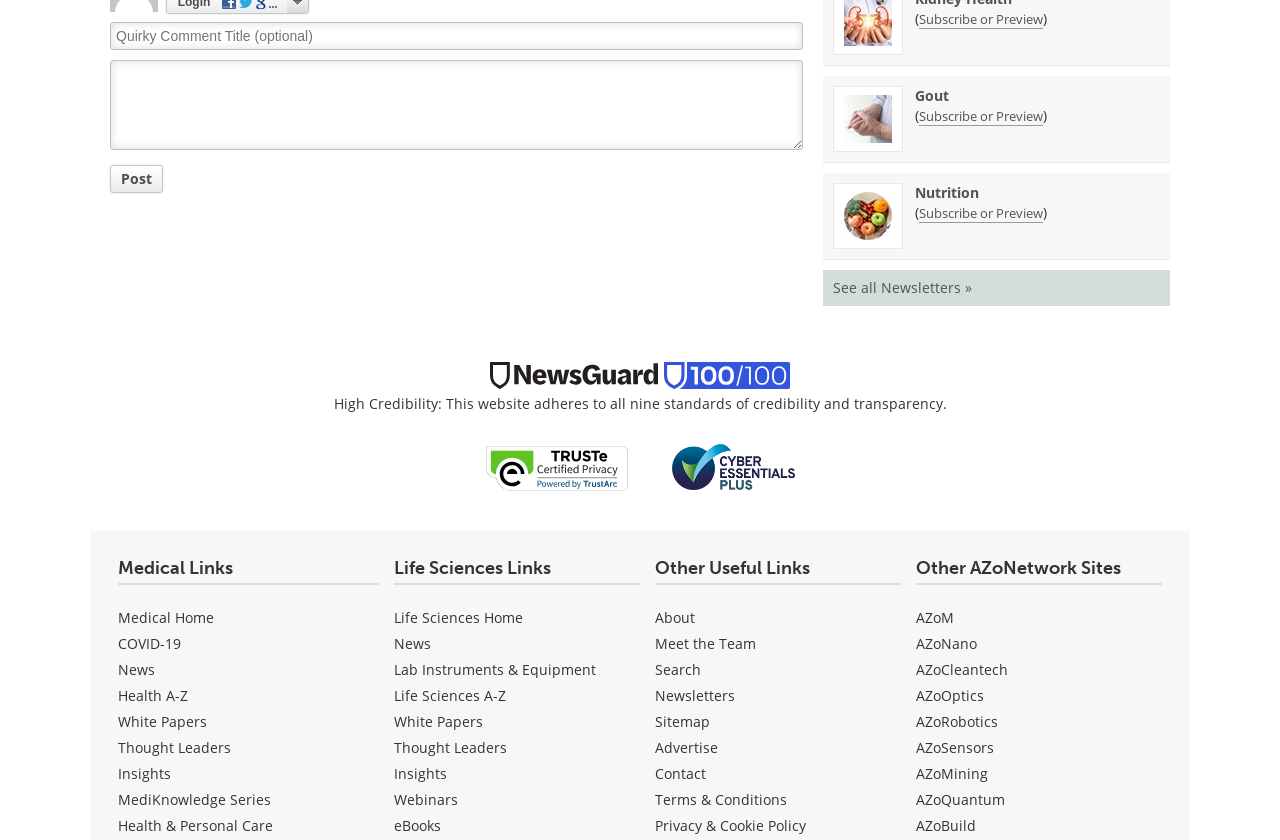What is the 'Medical Links' section about?
Based on the image, give a one-word or short phrase answer.

Medical resources